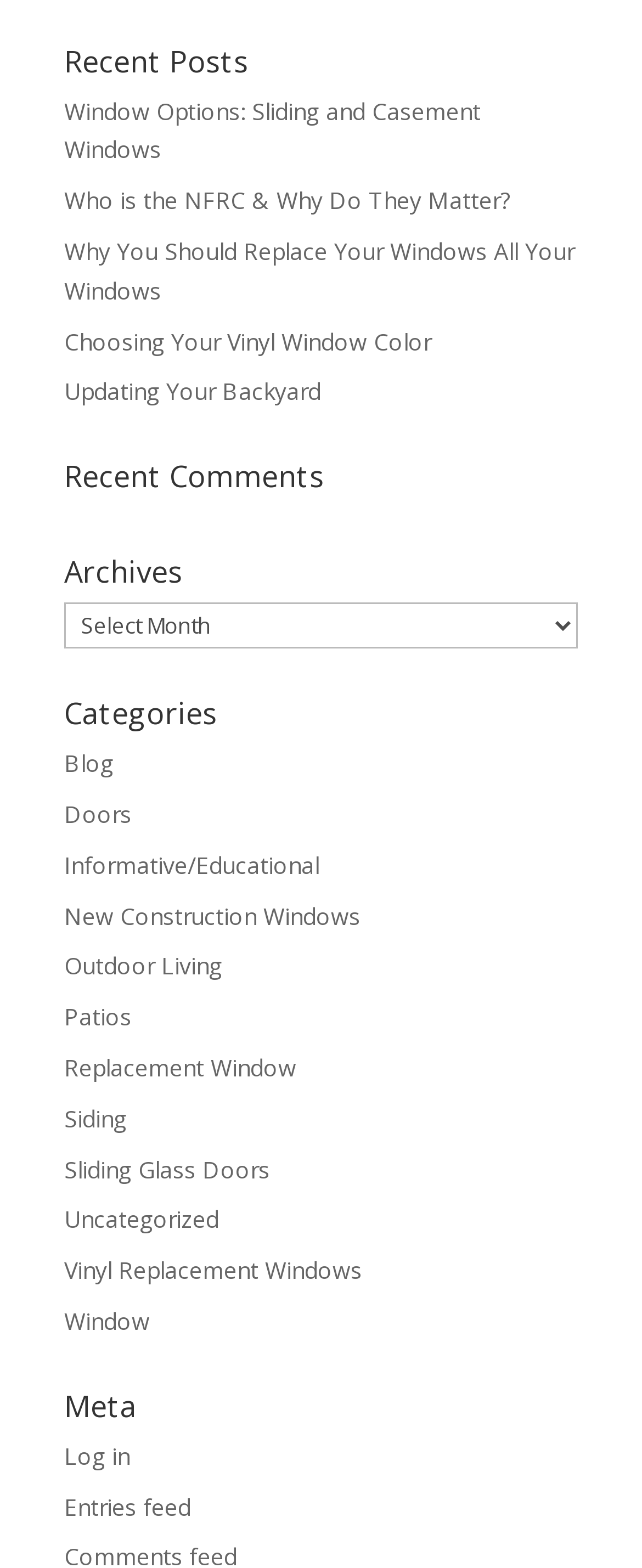Please find the bounding box coordinates of the element that must be clicked to perform the given instruction: "Login to the website". The coordinates should be four float numbers from 0 to 1, i.e., [left, top, right, bottom].

[0.1, 0.918, 0.203, 0.938]